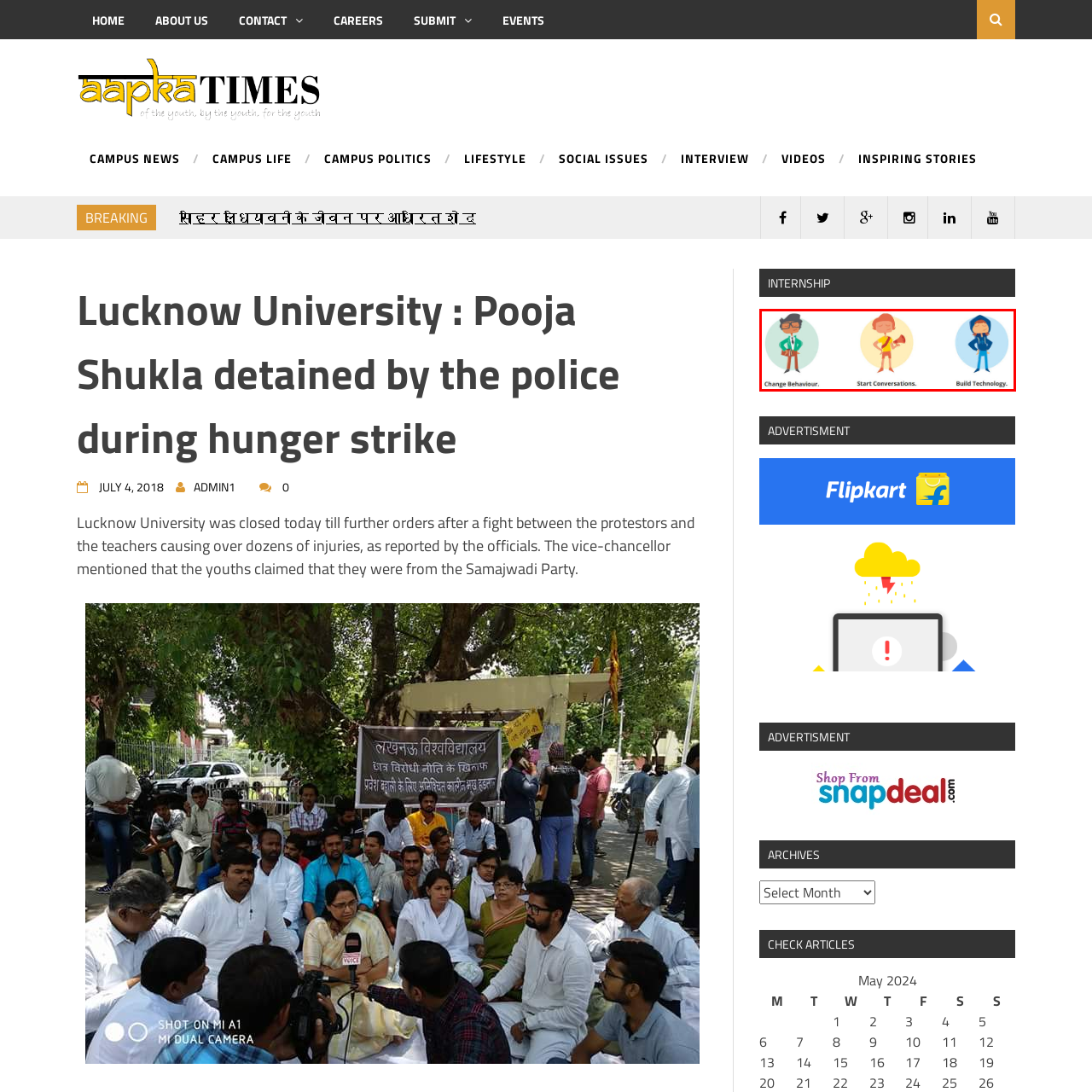What color is the hoodie of the character on the right?
Observe the image inside the red bounding box carefully and answer the question in detail.

By observing the image, I noticed that the character on the right, representing 'Build Technology', is dressed casually in a blue hoodie, exuding a modern tech-savvy vibe.